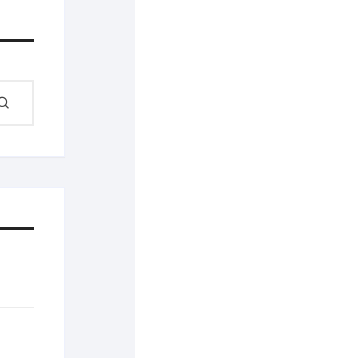What type of products can be found on the website?
Based on the image, please offer an in-depth response to the question.

The website appears to be an e-commerce platform specializing in hair care and related products, as evidenced by the navigation links to categories such as 'Natural Hair Care', 'Wigs', and 'Hair Regrowth'. This suggests that users can find a variety of products related to hair care and maintenance on the website.